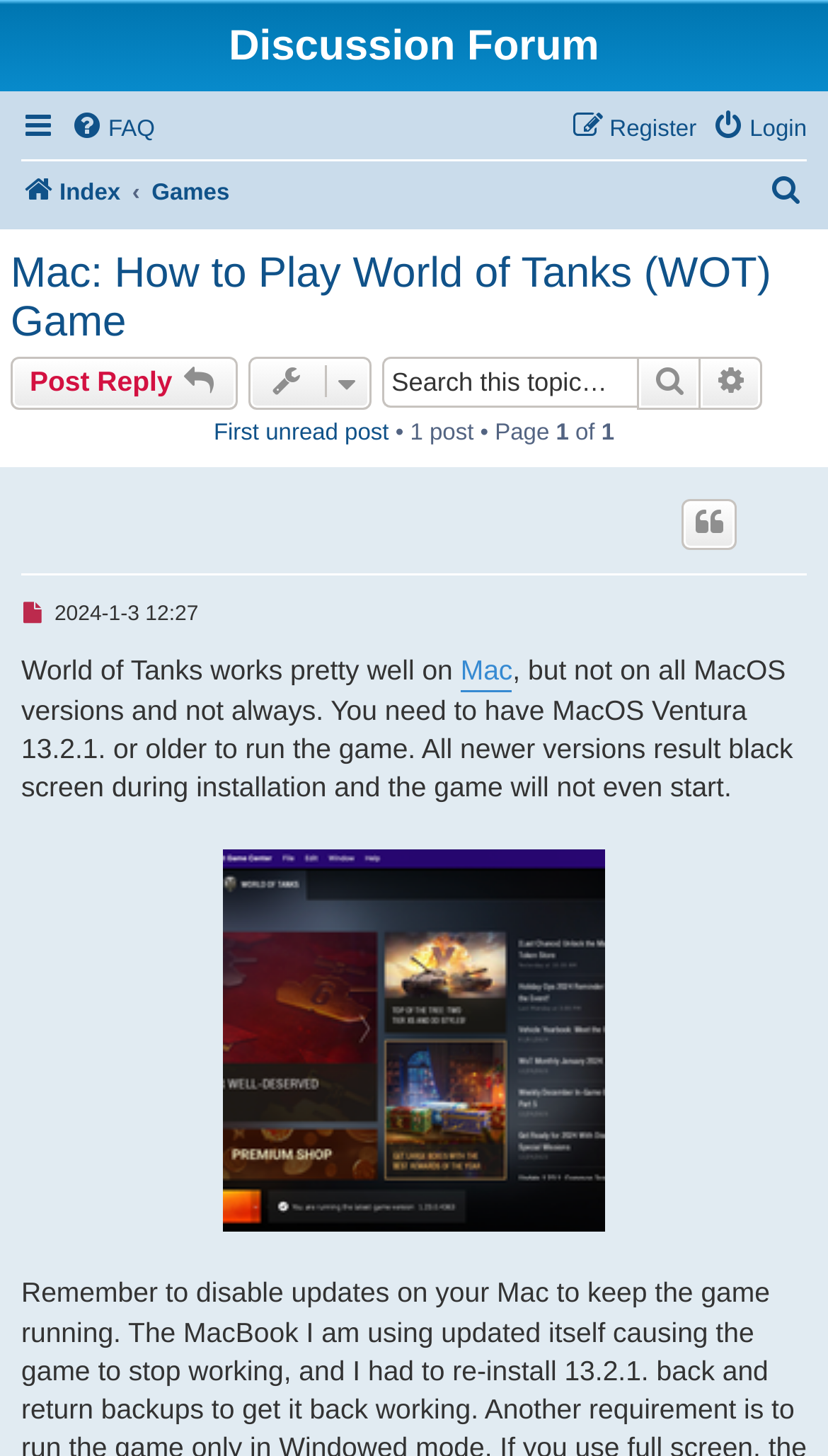Determine the bounding box coordinates for the element that should be clicked to follow this instruction: "Login". The coordinates should be given as four float numbers between 0 and 1, in the format [left, top, right, bottom].

[0.859, 0.071, 0.974, 0.107]